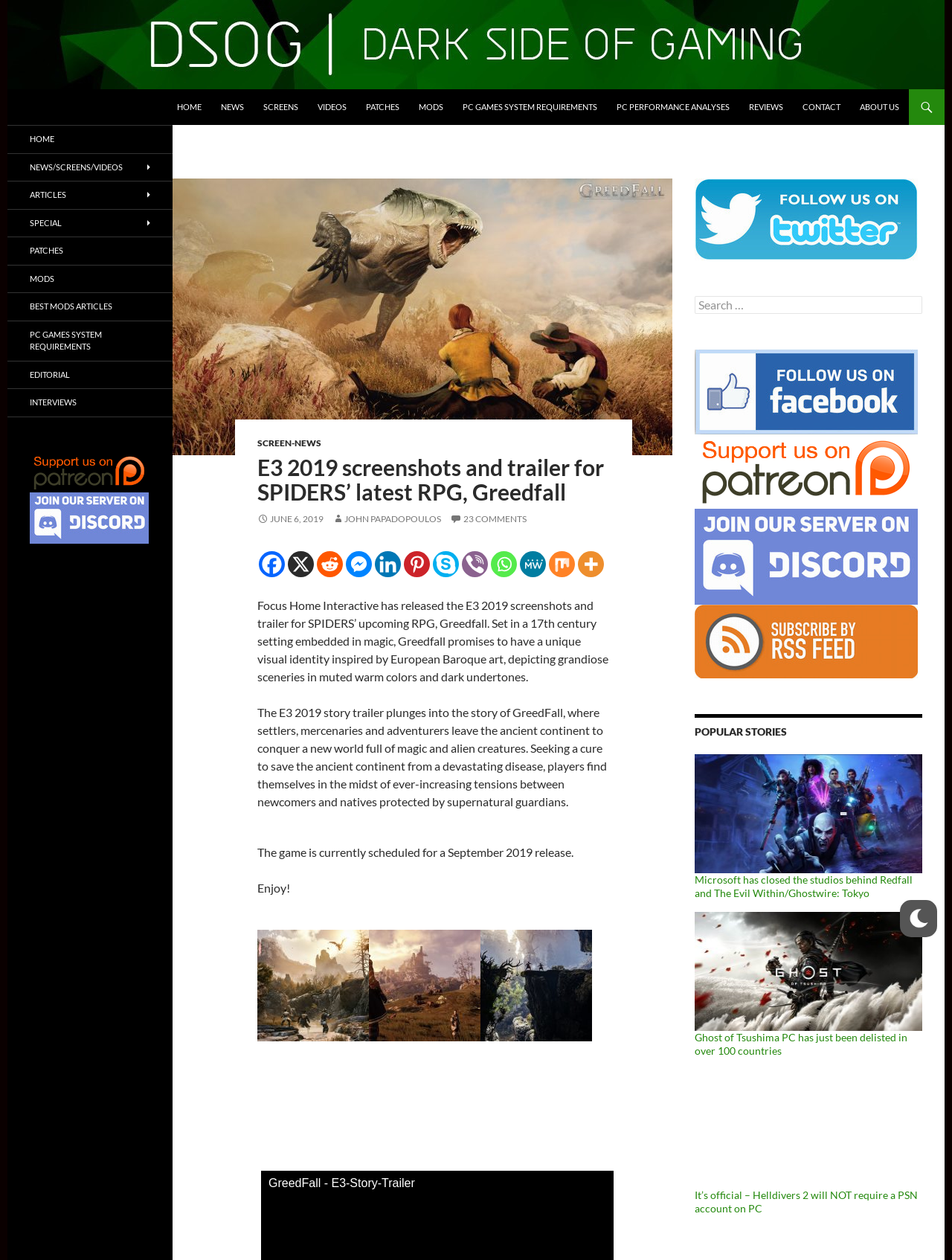Find the bounding box coordinates for the HTML element described as: "News/Screens/Videos". The coordinates should consist of four float values between 0 and 1, i.e., [left, top, right, bottom].

[0.008, 0.122, 0.181, 0.143]